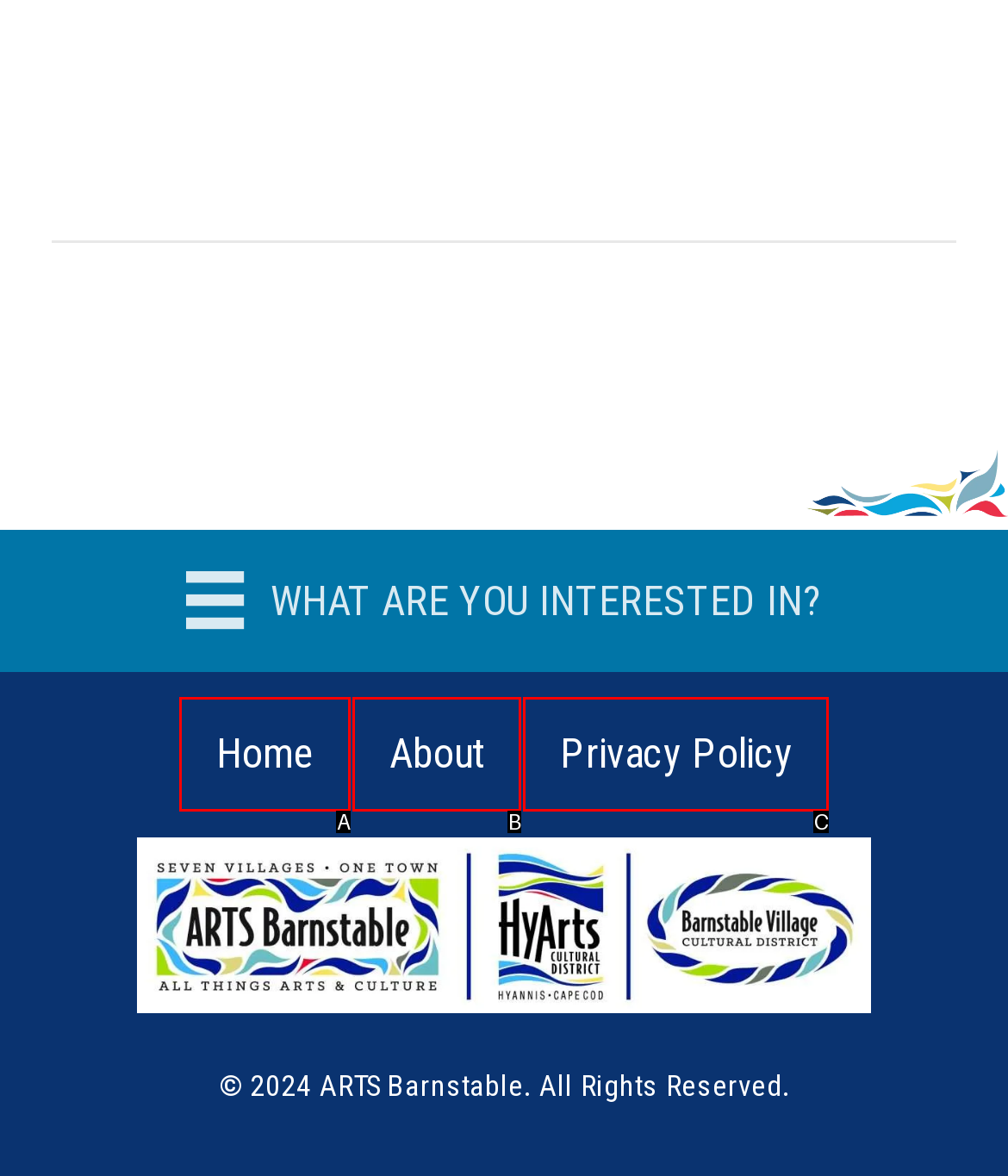Select the letter from the given choices that aligns best with the description: Privacy Policy. Reply with the specific letter only.

C